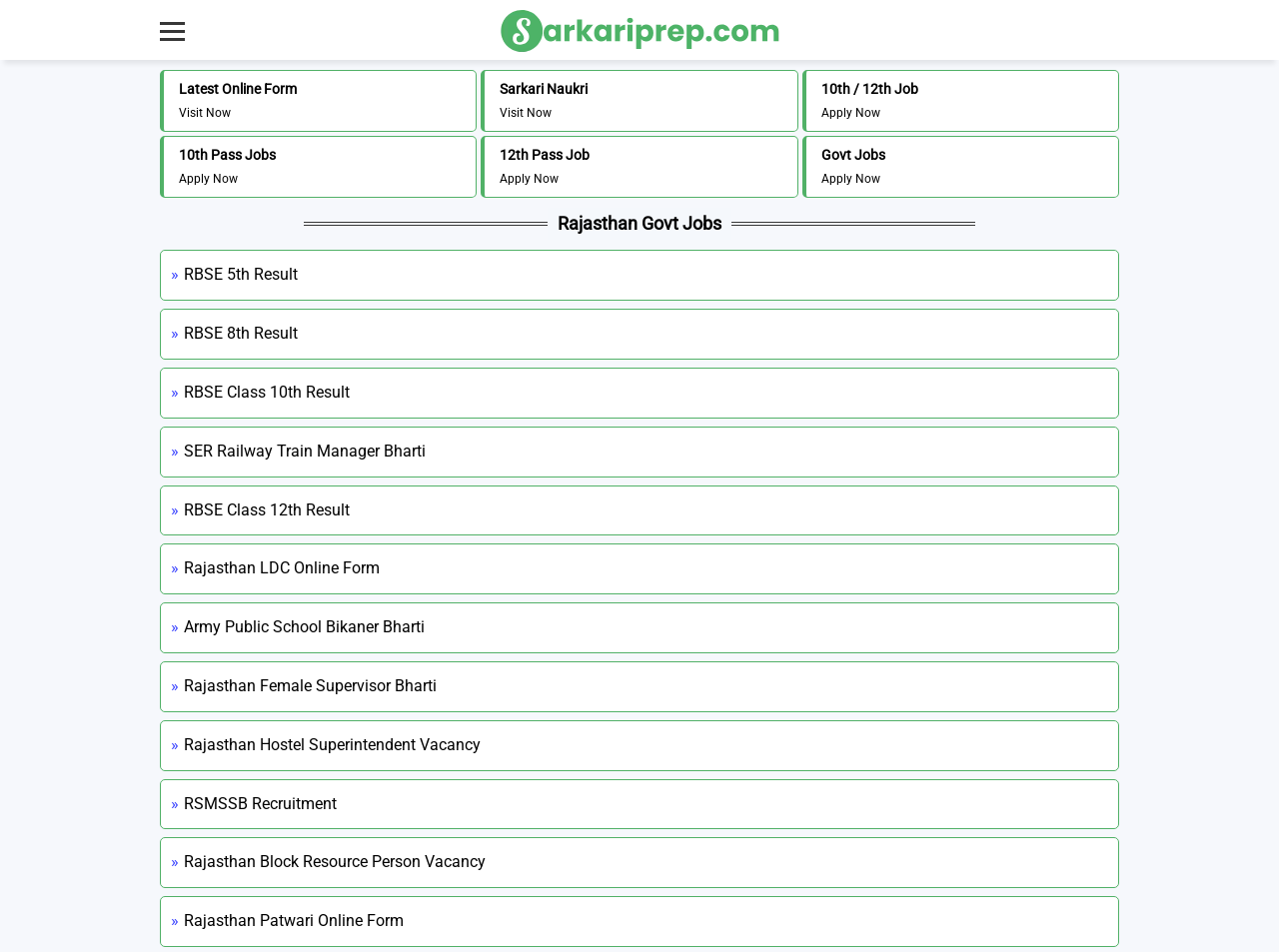Provide a one-word or short-phrase response to the question:
What type of jobs are available on the website?

Government jobs